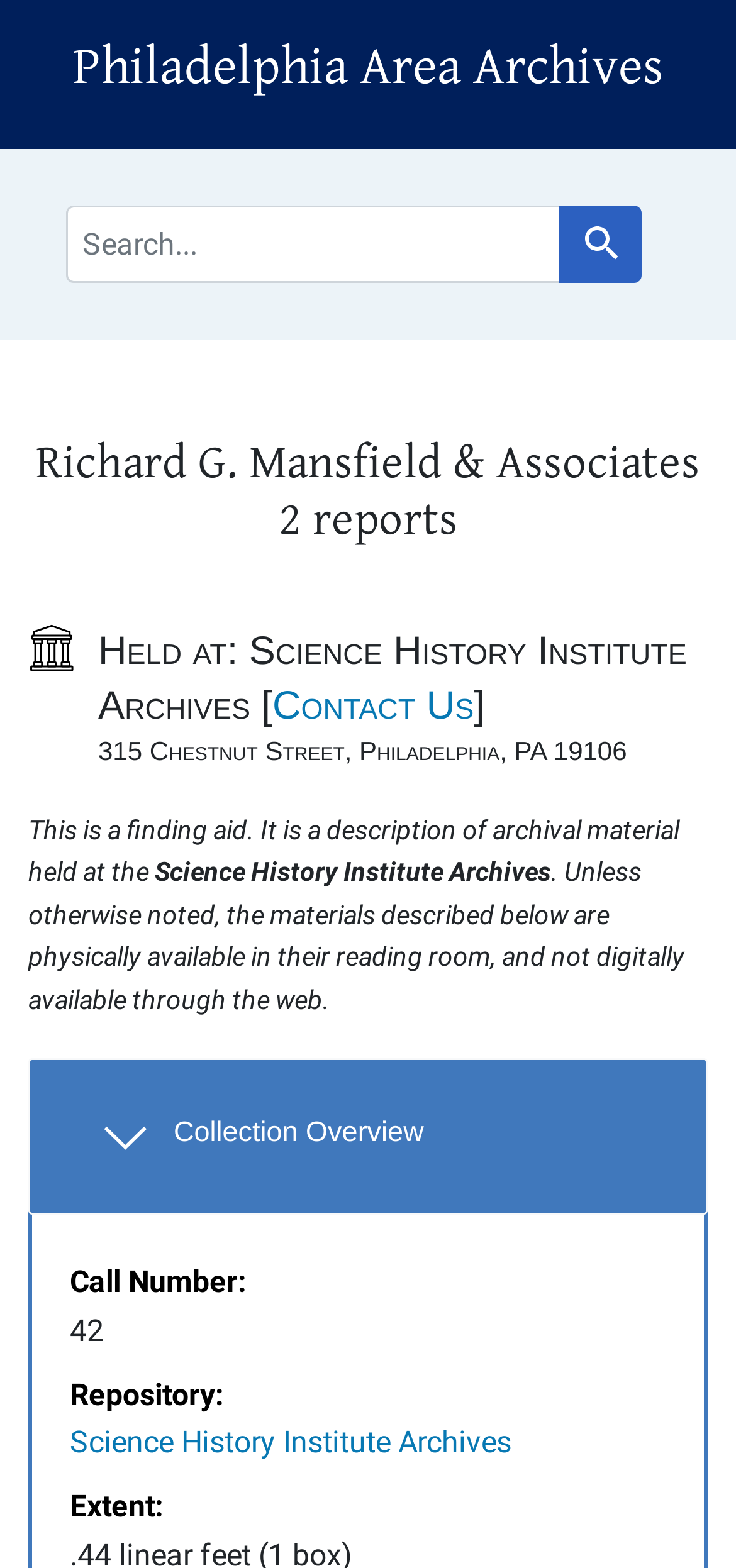Answer the following in one word or a short phrase: 
What is the address of the archives?

315 Chestnut Street, Philadelphia, PA 19106